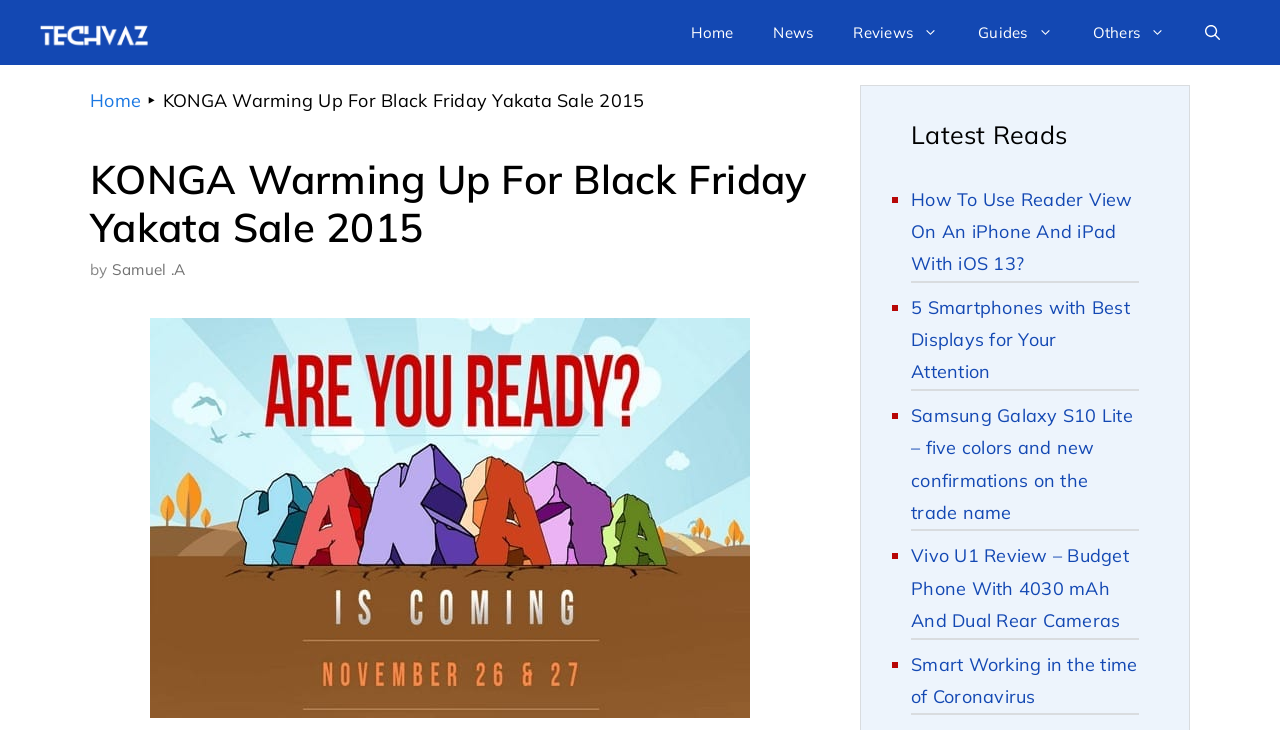Determine the bounding box coordinates for the clickable element required to fulfill the instruction: "read latest news". Provide the coordinates as four float numbers between 0 and 1, i.e., [left, top, right, bottom].

[0.712, 0.257, 0.885, 0.377]